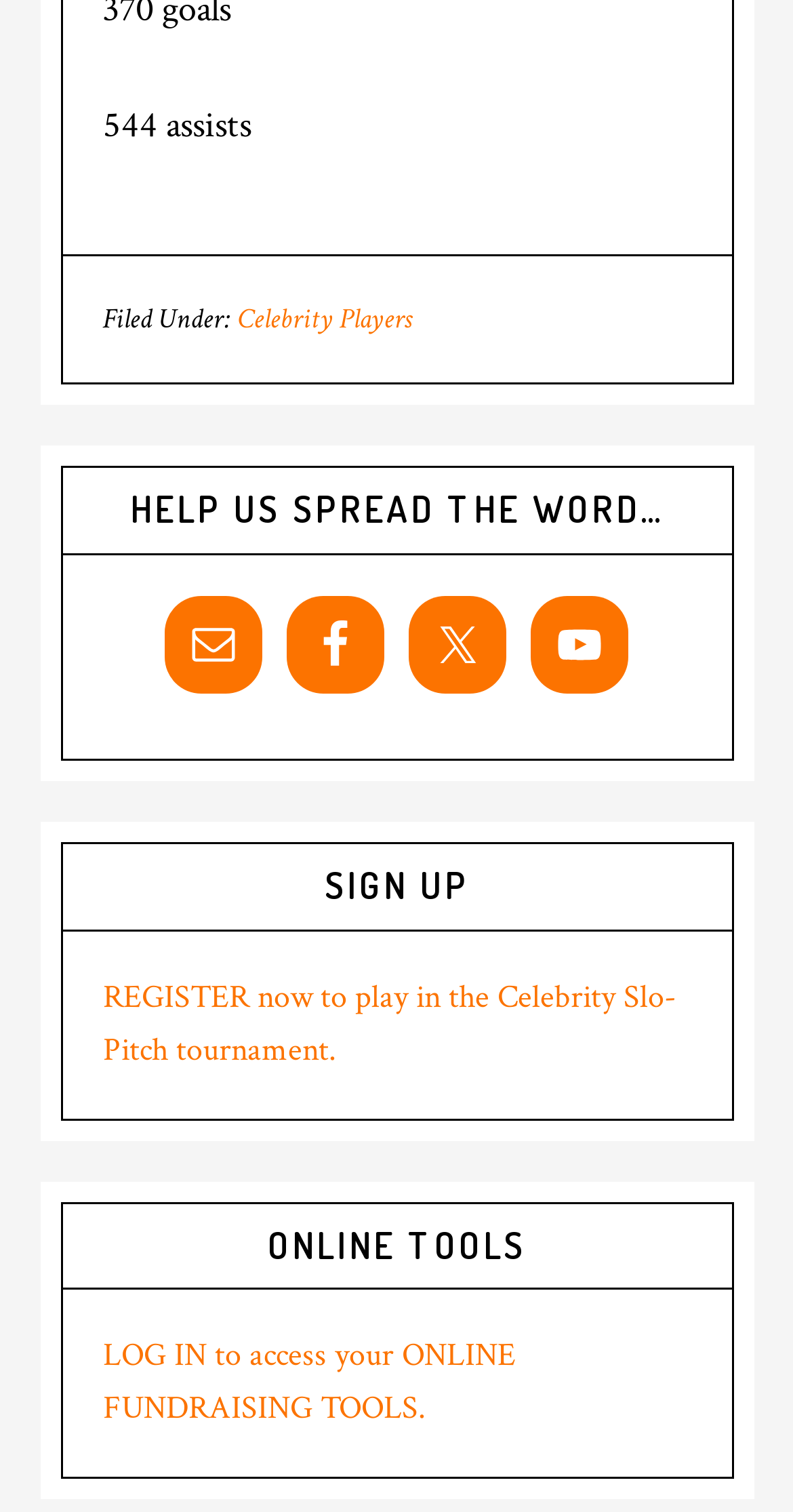Based on the element description Celebrity Players, identify the bounding box coordinates for the UI element. The coordinates should be in the format (top-left x, top-left y, bottom-right x, bottom-right y) and within the 0 to 1 range.

[0.299, 0.199, 0.519, 0.223]